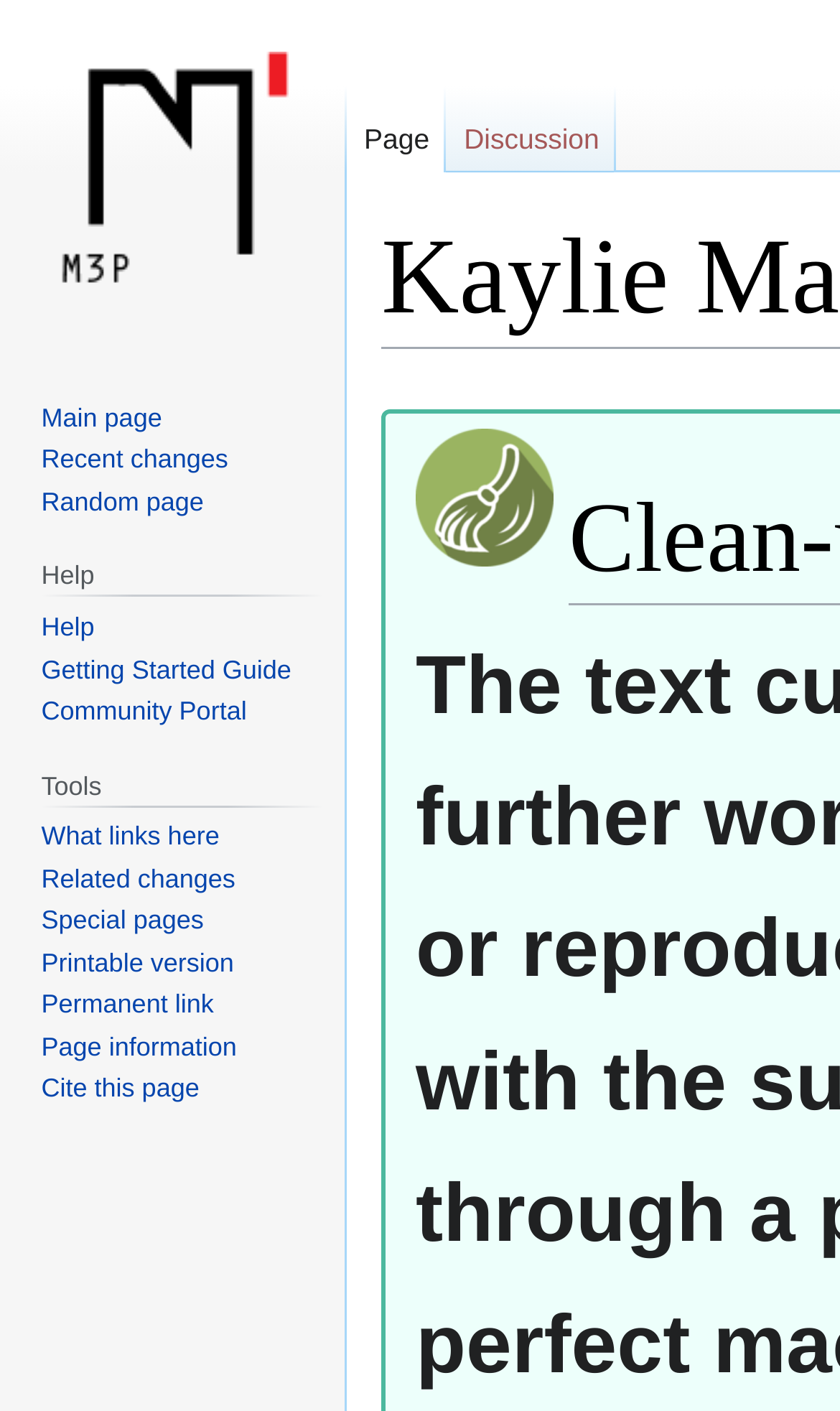Find the bounding box of the web element that fits this description: "Related changes".

[0.049, 0.612, 0.28, 0.633]